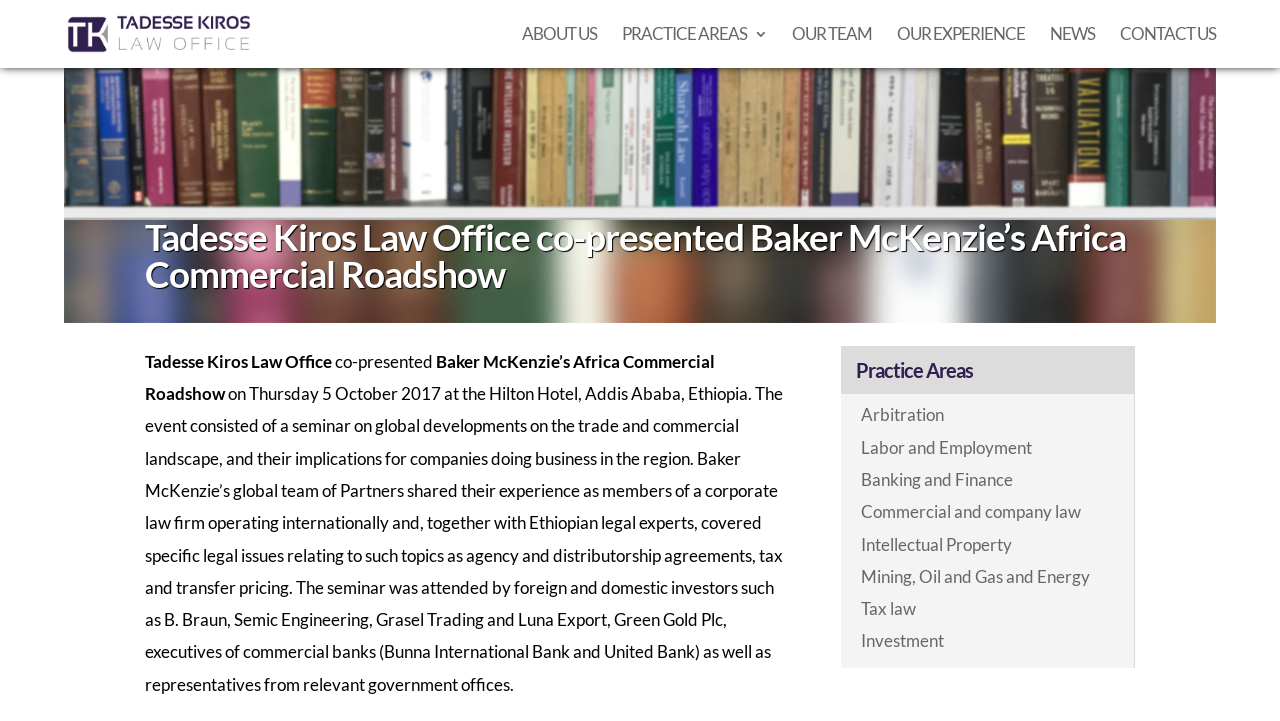Please locate and generate the primary heading on this webpage.

Tadesse Kiros Law Office co-presented Baker McKenzie’s Africa Commercial Roadshow